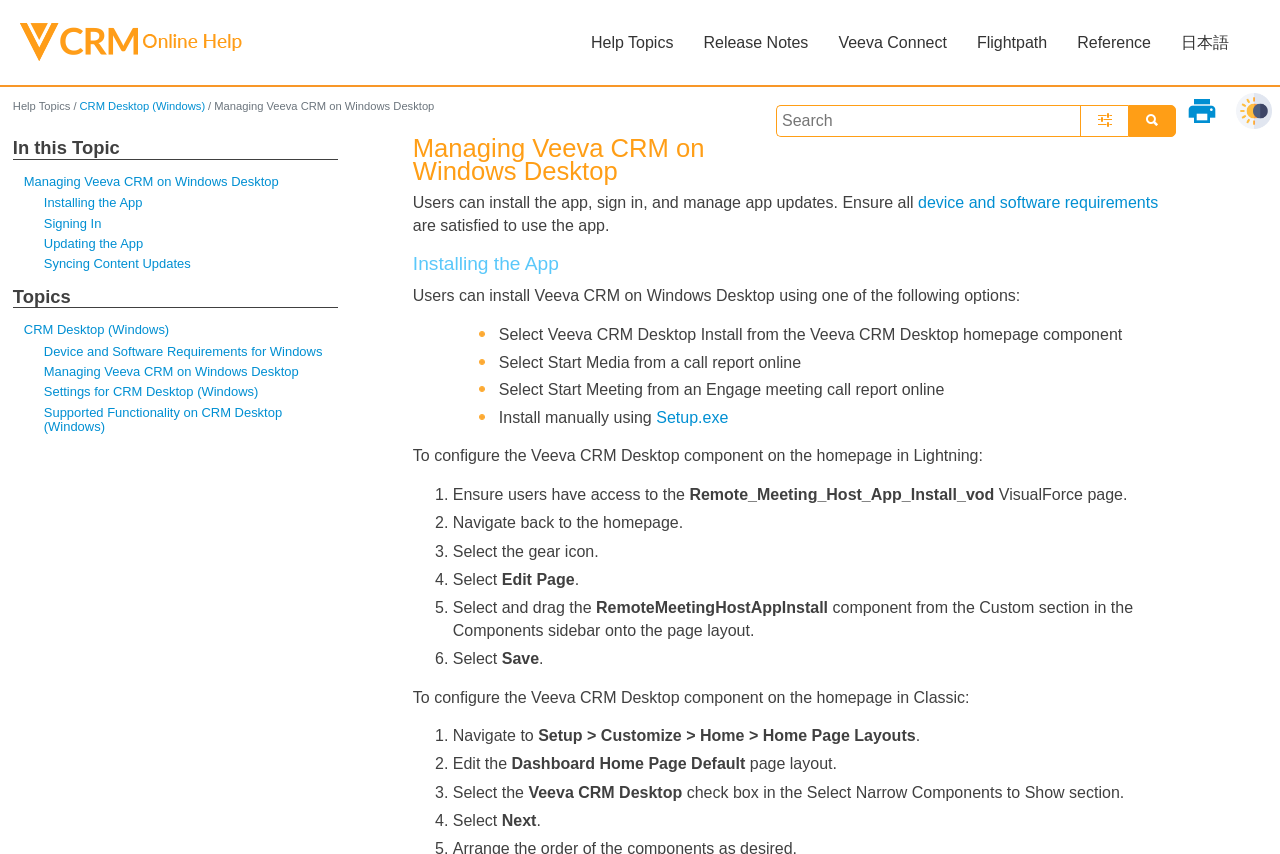Locate the bounding box coordinates of the element that should be clicked to fulfill the instruction: "Search for something".

[0.606, 0.123, 0.844, 0.161]